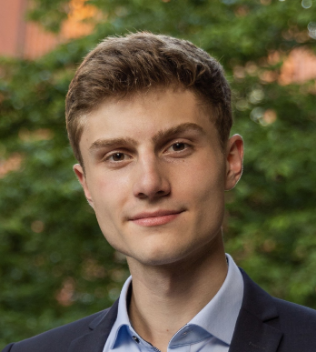Answer the question using only a single word or phrase: 
What is Valerio's academic background?

M.A. in Mathematics and B.S.E. in Computer Science